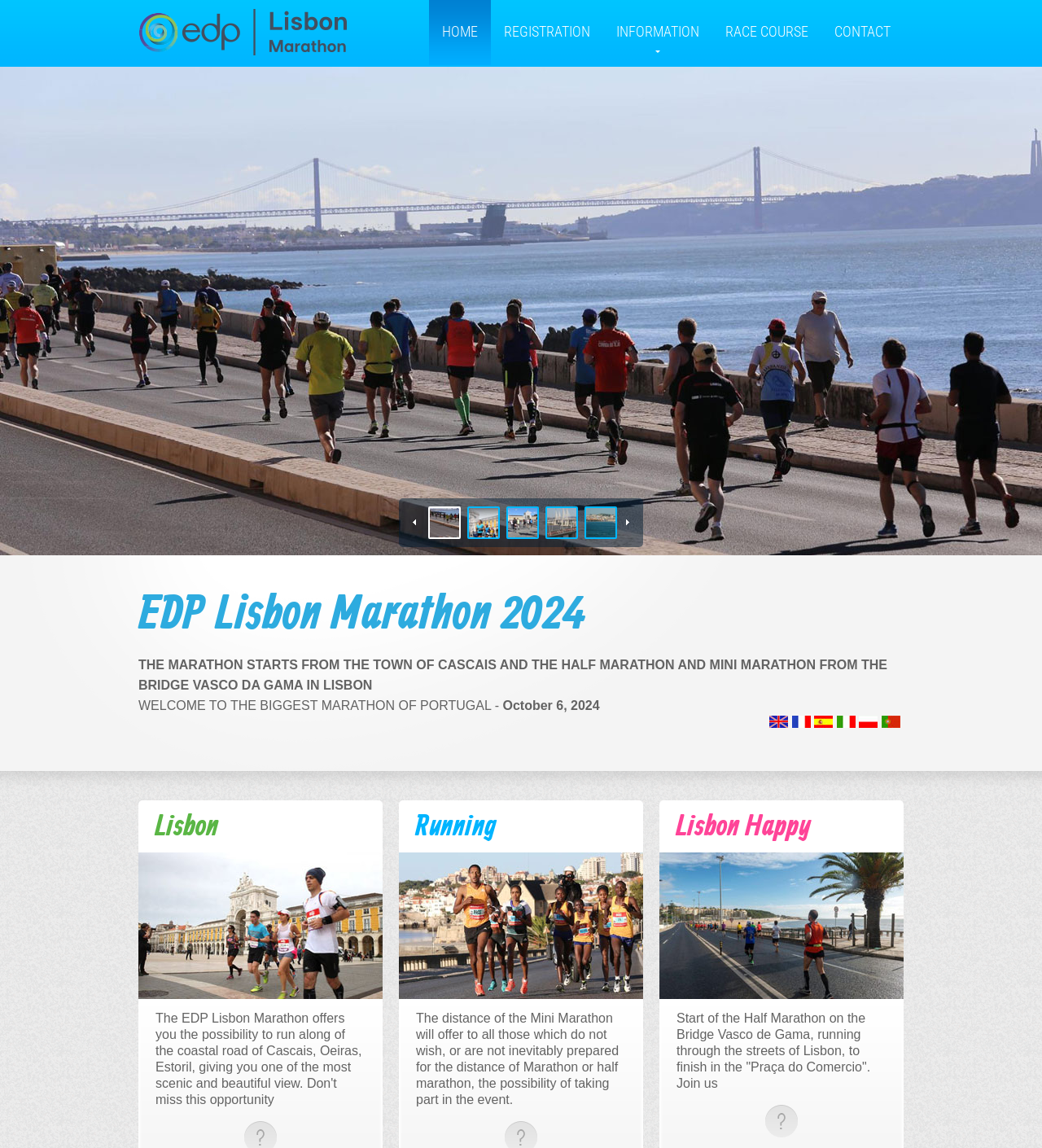Locate the bounding box of the UI element defined by this description: "Information". The coordinates should be given as four float numbers between 0 and 1, formatted as [left, top, right, bottom].

[0.579, 0.0, 0.684, 0.057]